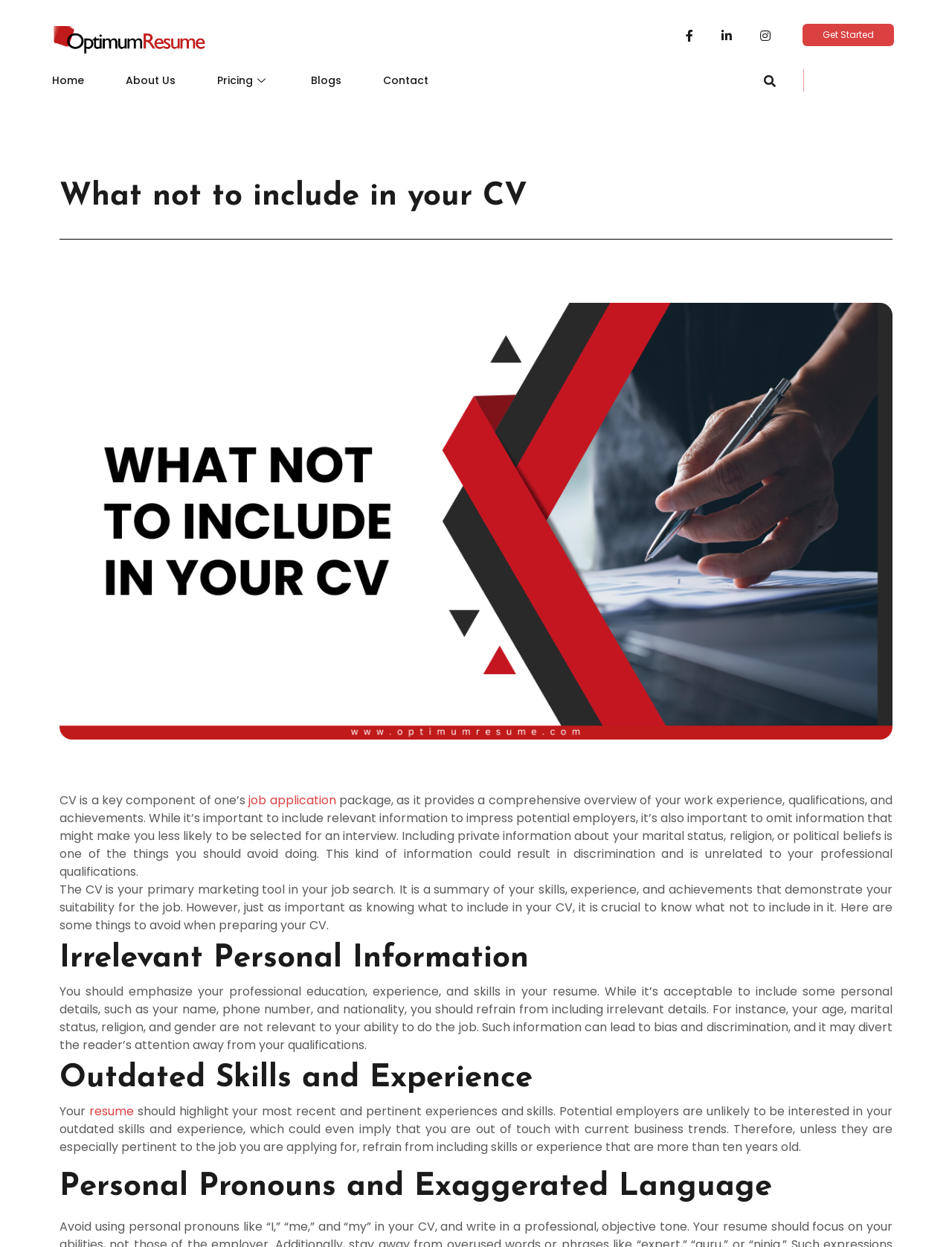What should be emphasized in a CV?
Respond to the question with a single word or phrase according to the image.

Professional education, experience, and skills